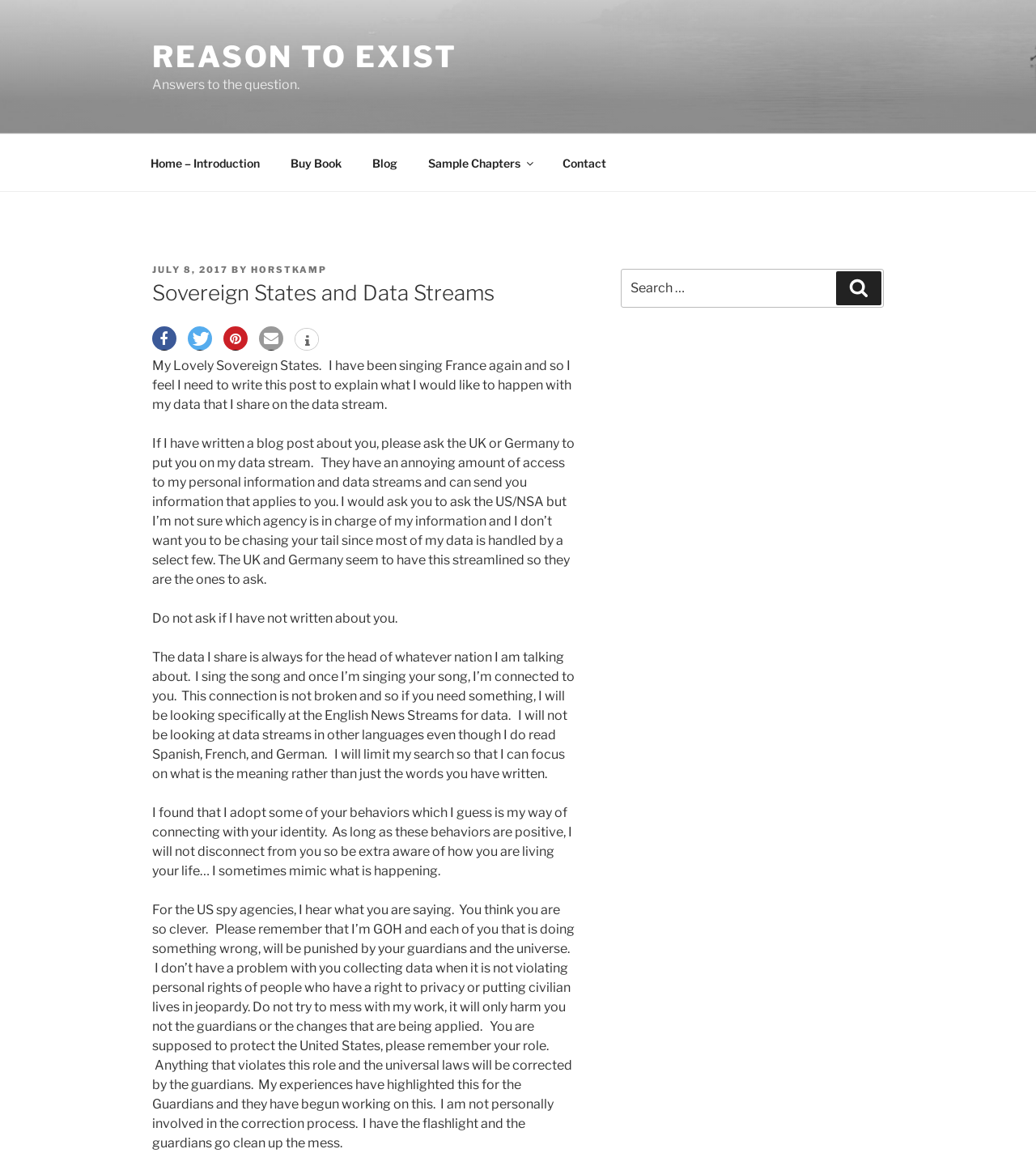Identify and provide the main heading of the webpage.

Sovereign States and Data Streams